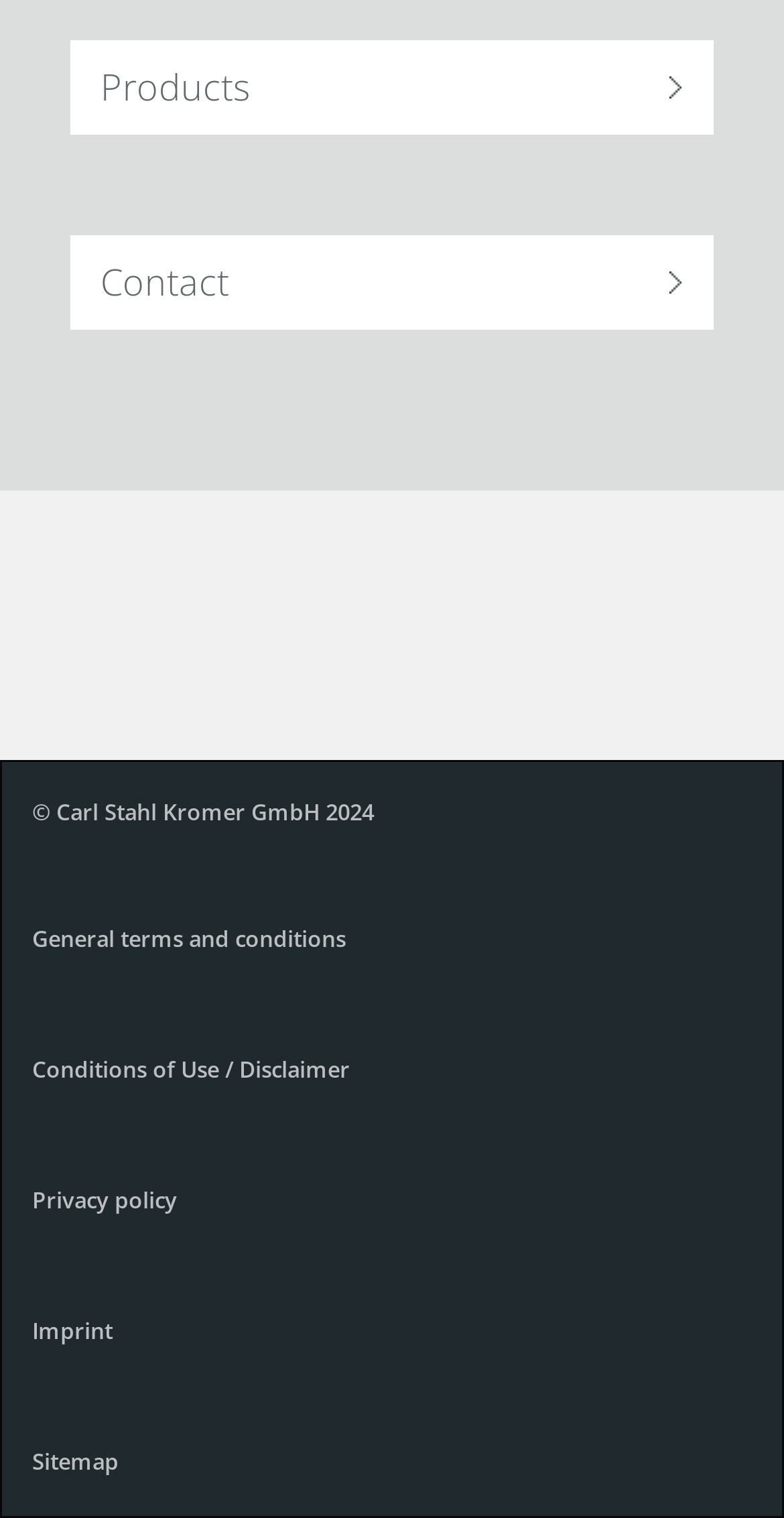Please determine the bounding box coordinates of the area that needs to be clicked to complete this task: 'View General terms and conditions'. The coordinates must be four float numbers between 0 and 1, formatted as [left, top, right, bottom].

[0.003, 0.585, 0.985, 0.645]